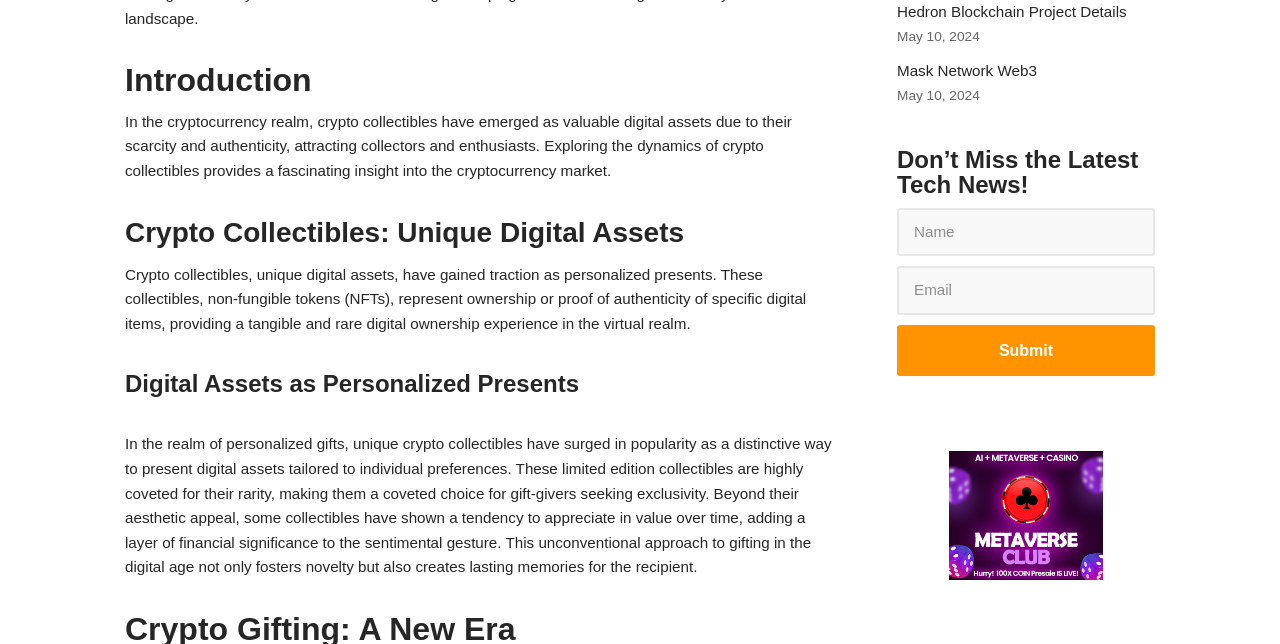How many links are there on the webpage?
Utilize the information in the image to give a detailed answer to the question.

There are four links on the webpage, labeled 'Hedron Blockchain Project Details', 'Mask Network Web3', 'Sticky Image', and one without a label, located on the right side of the page with bounding boxes of [0.701, 0.038, 0.89, 0.064], [0.701, 0.138, 0.816, 0.164], [0.701, 0.766, 0.902, 0.979], and [0.098, 0.384, 0.654, 0.445] respectively.